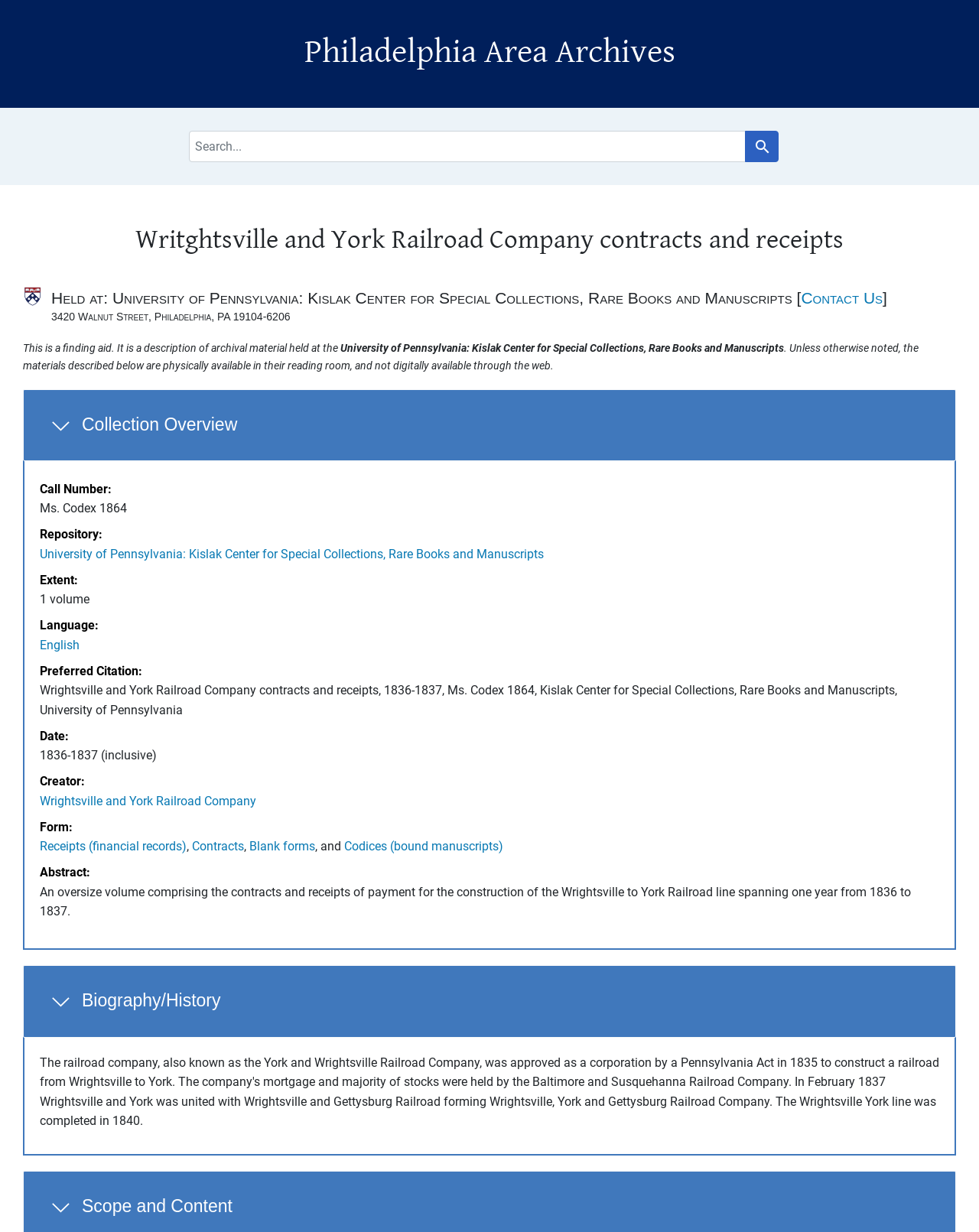Locate the bounding box coordinates of the area that needs to be clicked to fulfill the following instruction: "View collection overview". The coordinates should be in the format of four float numbers between 0 and 1, namely [left, top, right, bottom].

[0.023, 0.316, 0.977, 0.375]